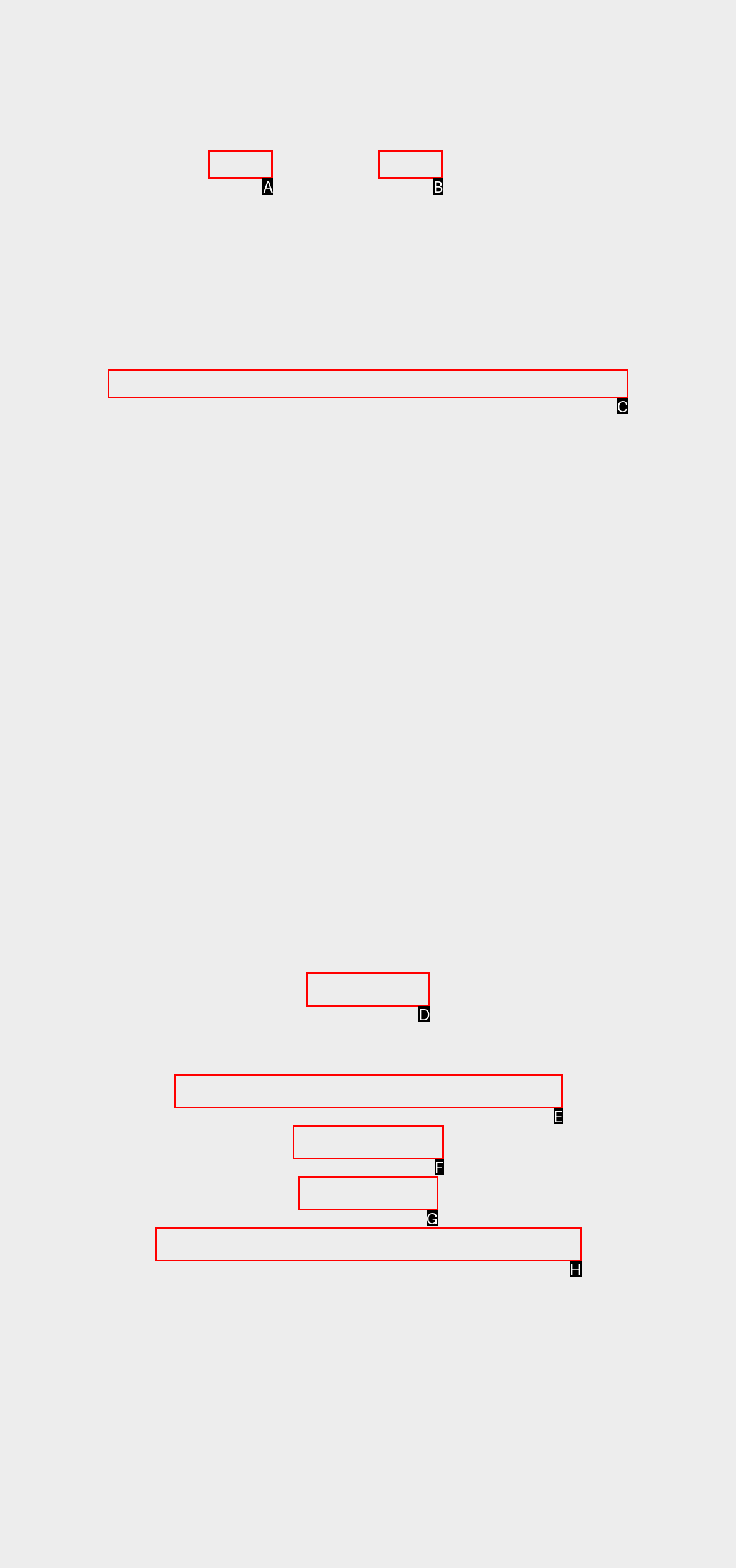Identify the correct choice to execute this task: Make a donation to the cathedral
Respond with the letter corresponding to the right option from the available choices.

C